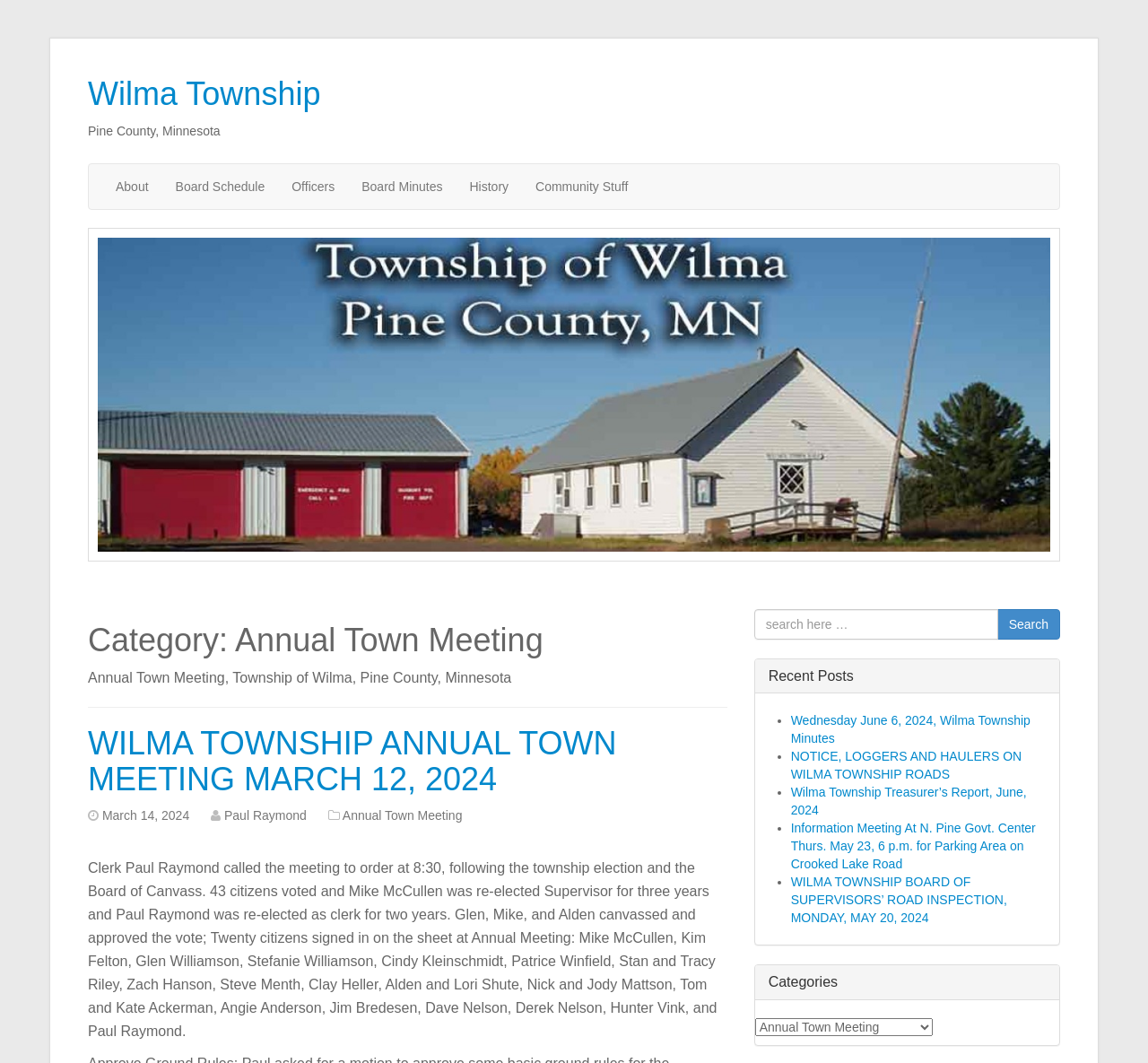Please identify the bounding box coordinates of the area I need to click to accomplish the following instruction: "Read the 'Annual Town Meeting, Township of Wilma, Pine County, Minnesota' article".

[0.077, 0.631, 0.446, 0.645]